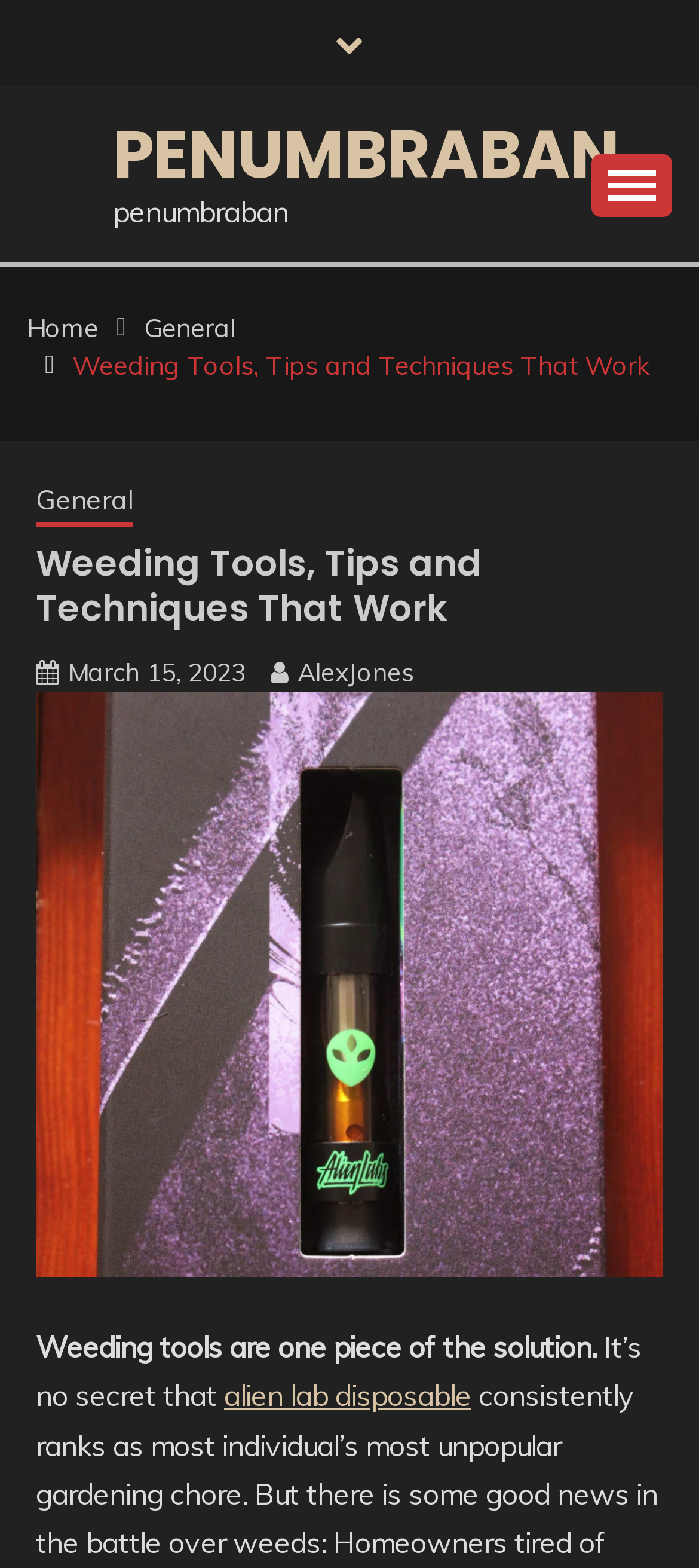What is the brand mentioned in the article?
Based on the screenshot, answer the question with a single word or phrase.

alien lab disposable